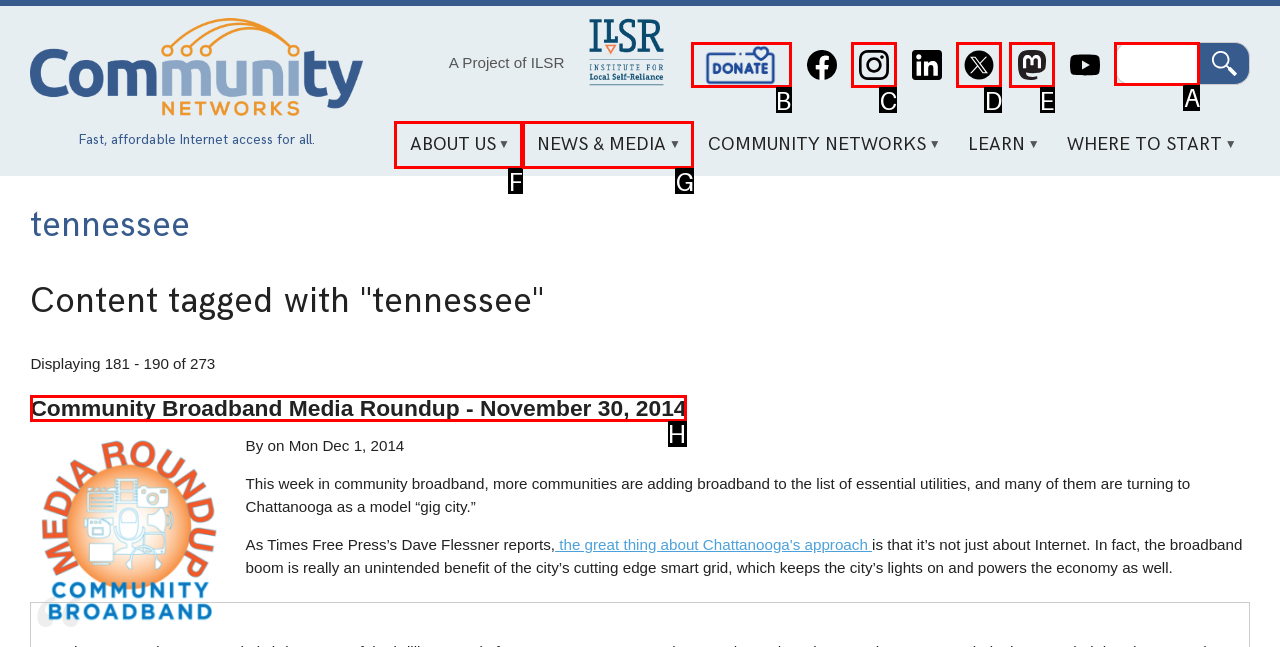Indicate the UI element to click to perform the task: Check the Sitemap. Reply with the letter corresponding to the chosen element.

None